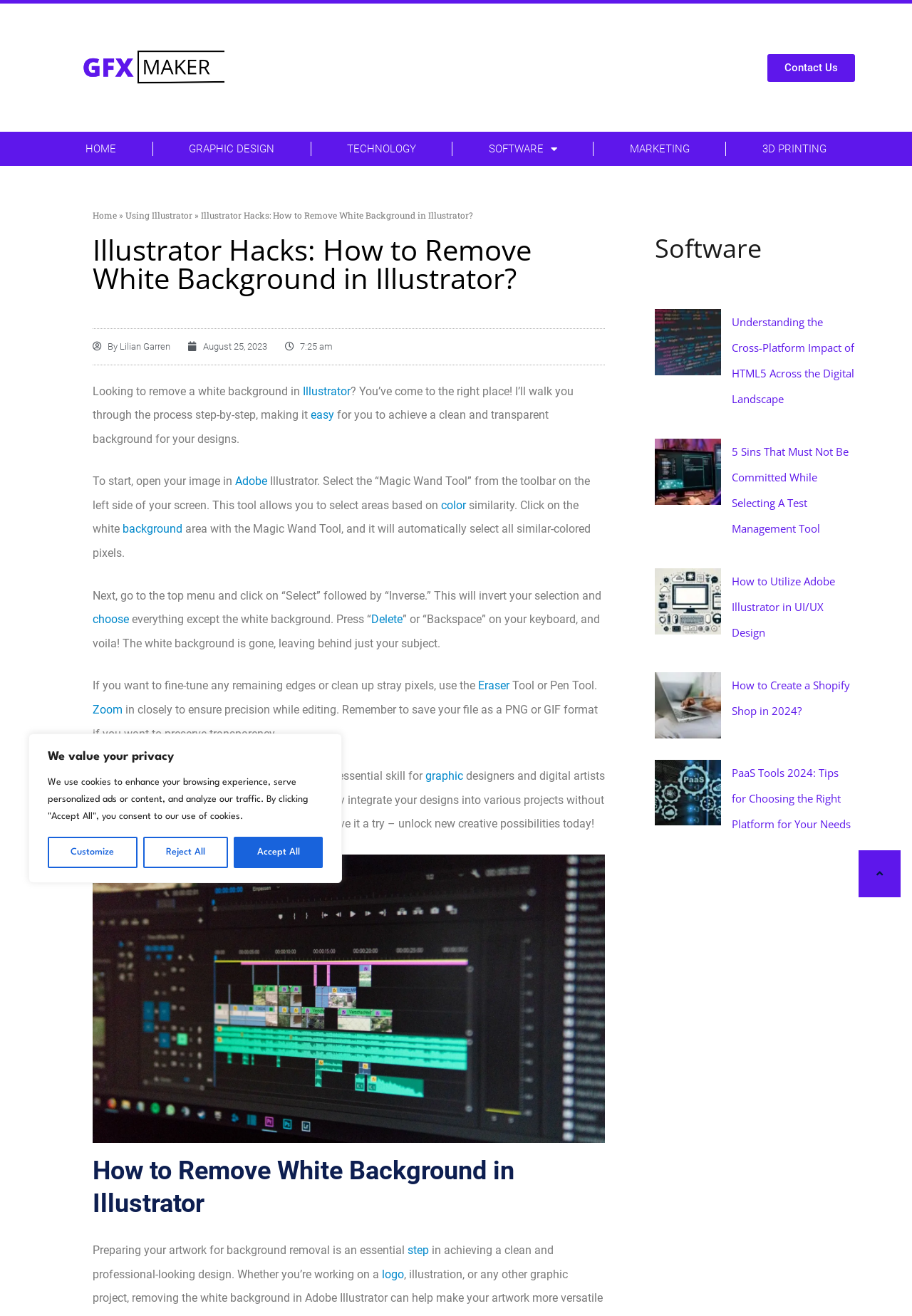What format should you save your file as to preserve transparency?
Analyze the image and provide a thorough answer to the question.

I found this information by reading the text 'Remember to save your file as a PNG or GIF format if you want to preserve transparency.' which provides instructions on how to save files with transparent backgrounds.